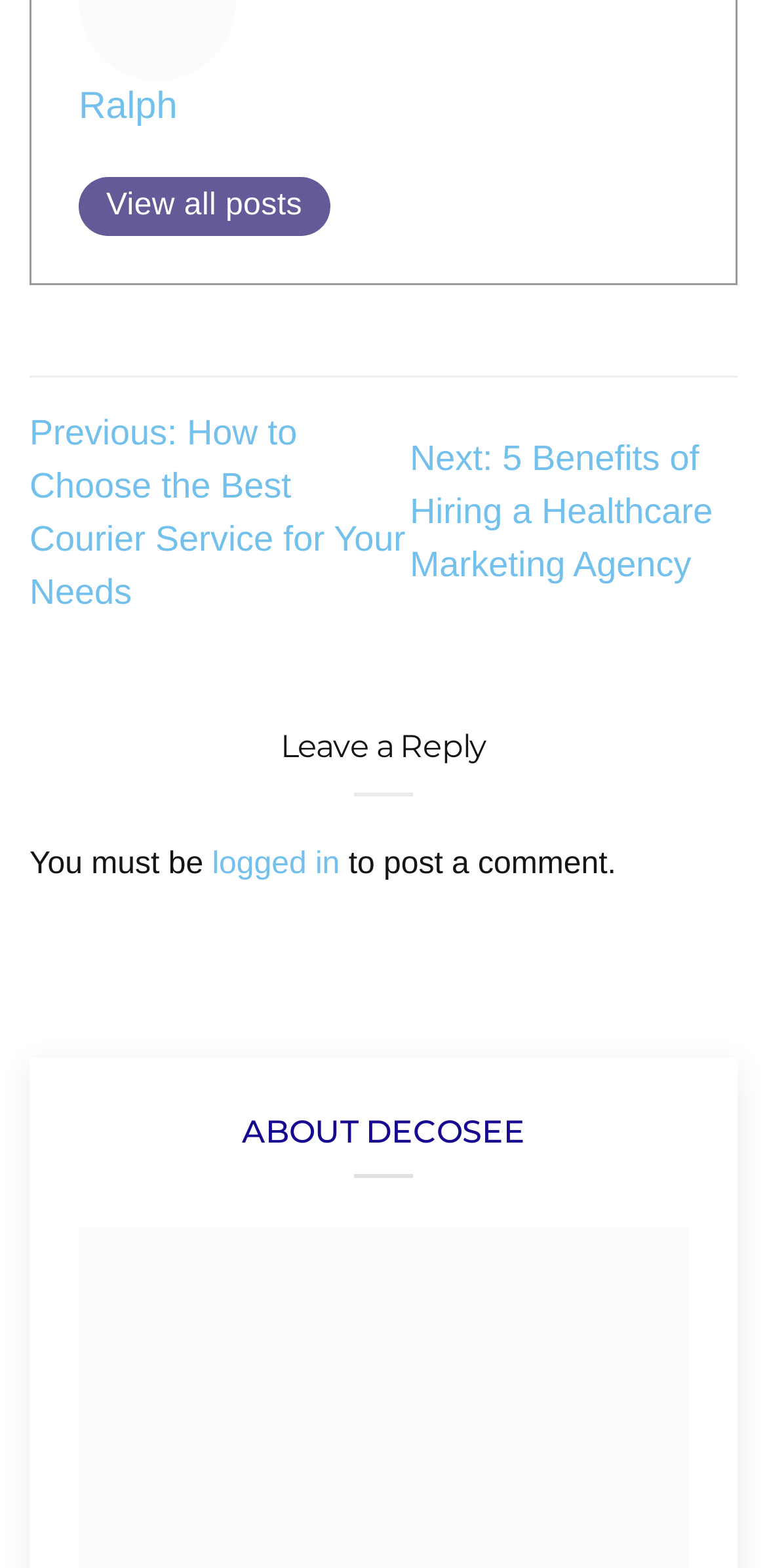Please provide a comprehensive response to the question below by analyzing the image: 
What is required to post a comment?

In the 'Leave a Reply' section, I found a text that says 'You must be logged in to post a comment', indicating that logging in is required to post a comment.